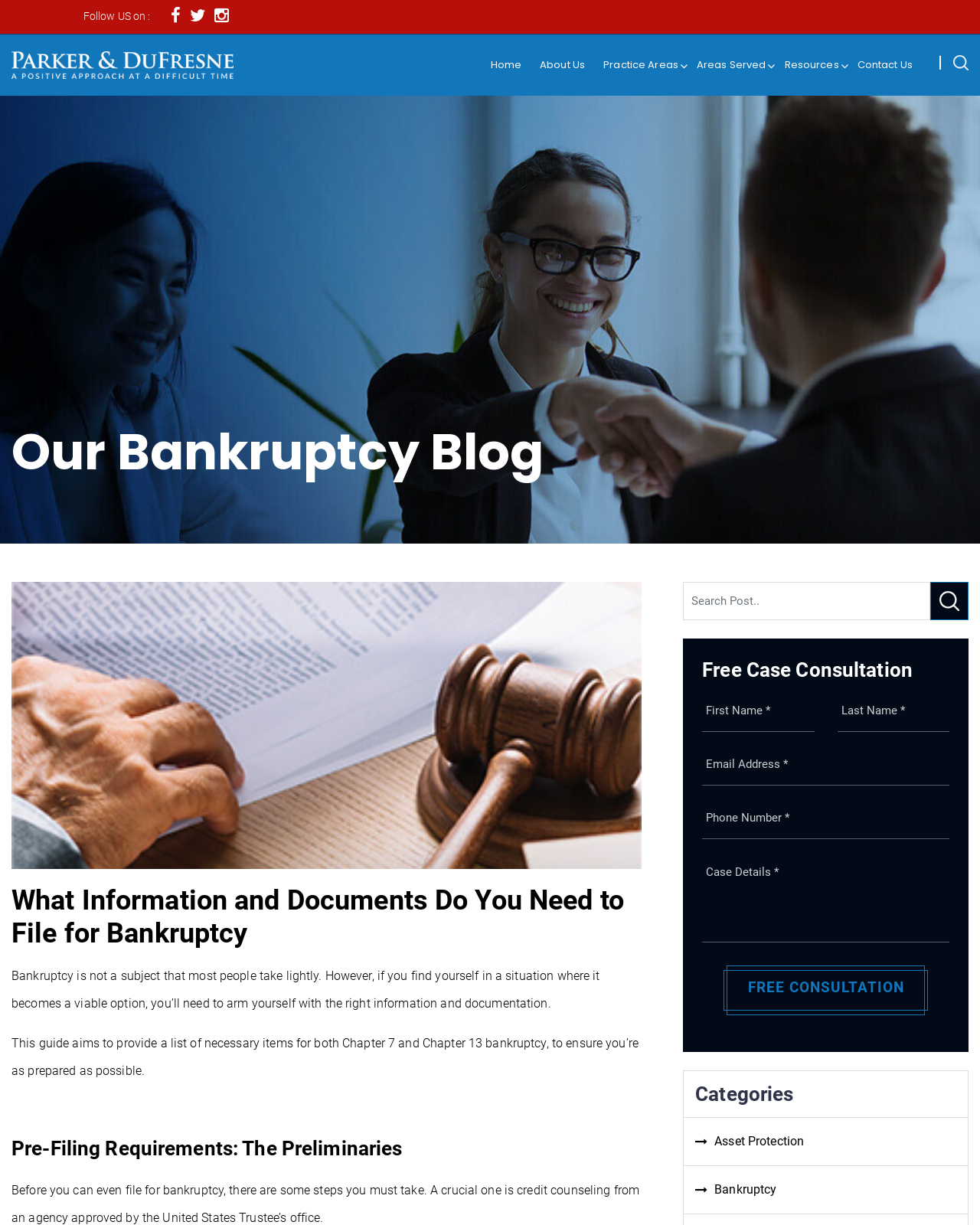By analyzing the image, answer the following question with a detailed response: What is the purpose of the search bar?

The search bar is located at the top of the webpage, and it allows users to search for specific content within the website. This is evident from the placeholder text 'Search Here.....' and the search icon button next to it.